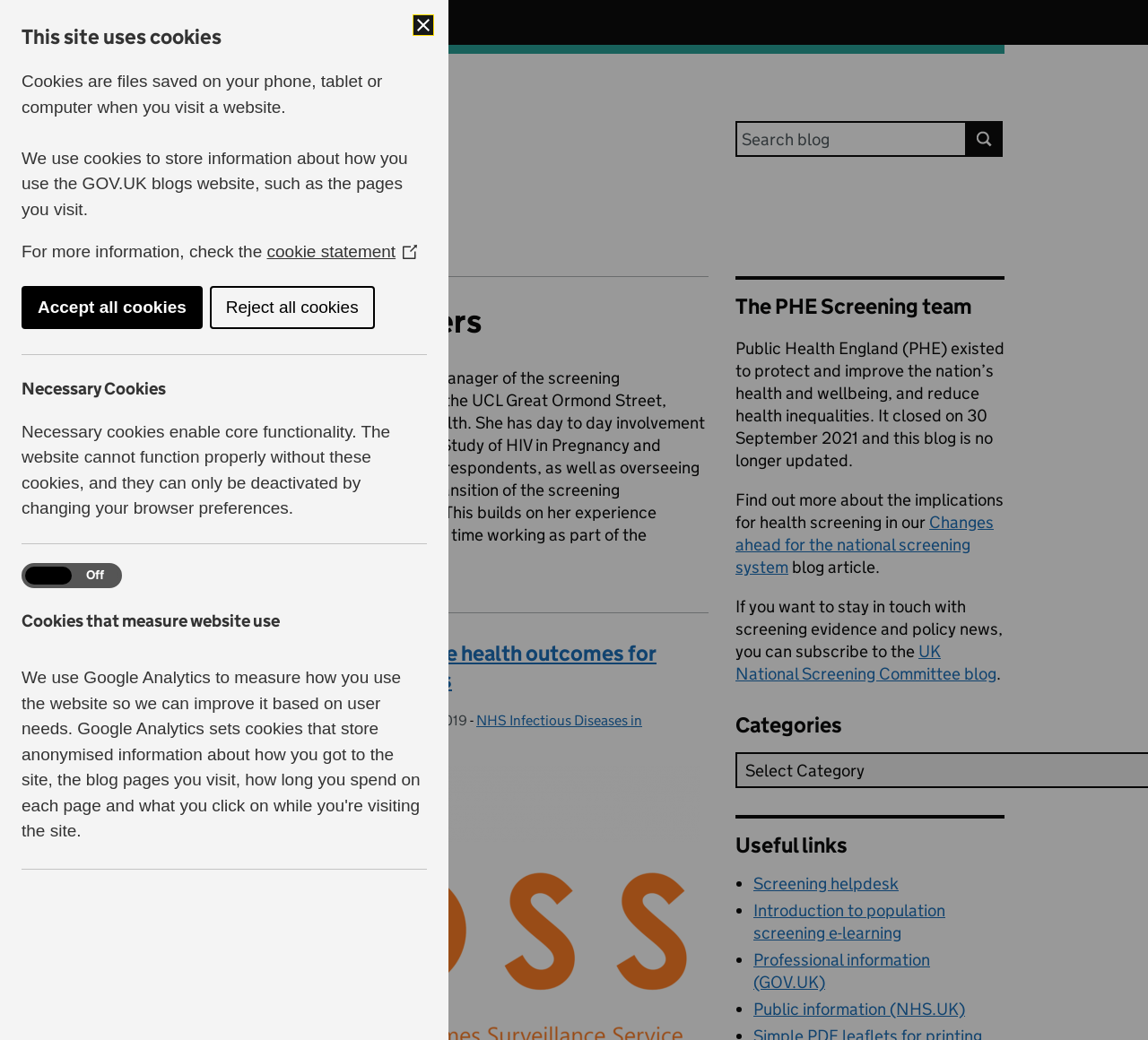Locate the bounding box coordinates of the region to be clicked to comply with the following instruction: "Learn about population screening through e-learning". The coordinates must be four float numbers between 0 and 1, in the form [left, top, right, bottom].

[0.656, 0.866, 0.823, 0.907]